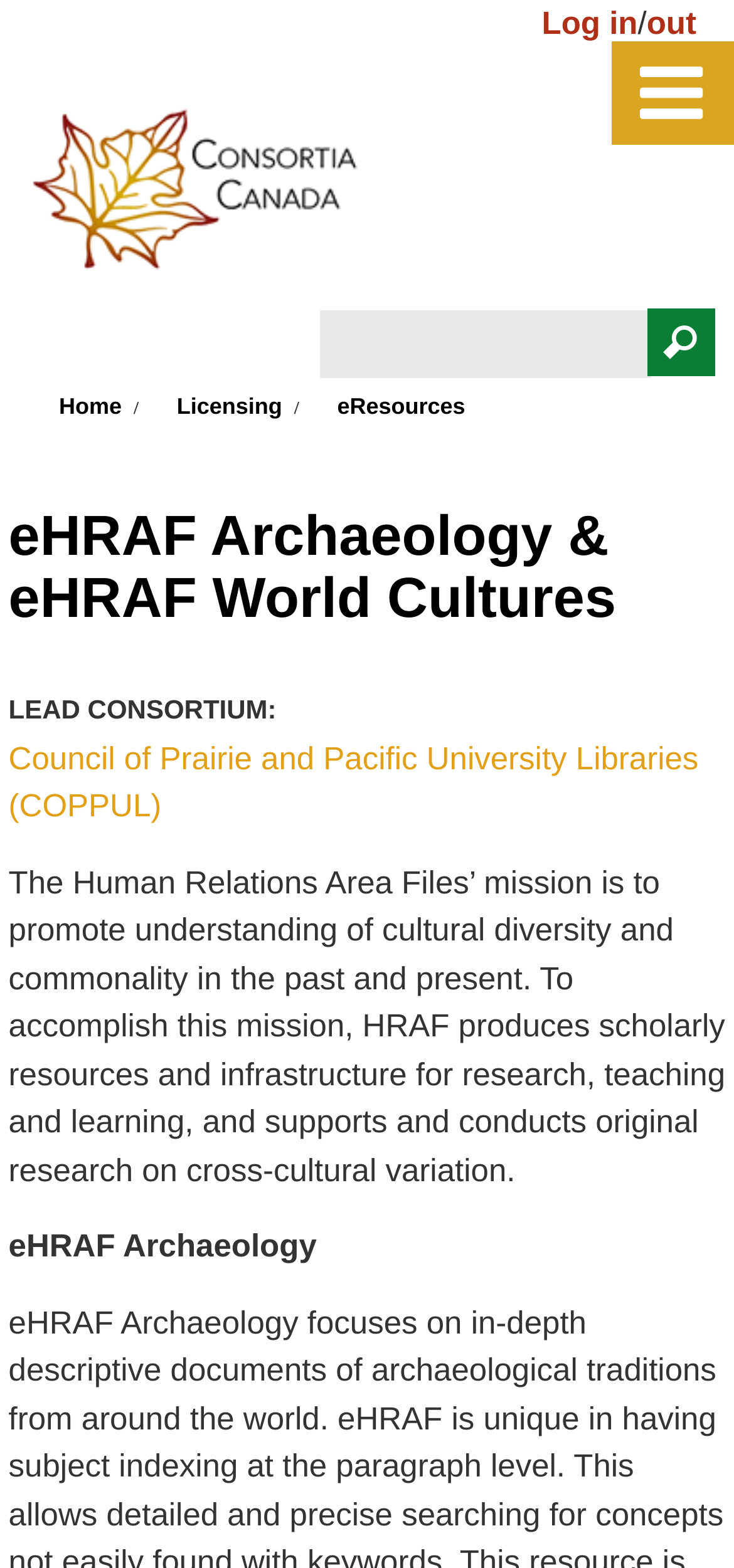Mark the bounding box of the element that matches the following description: "parent_node: Search form title="Home"".

[0.03, 0.064, 0.553, 0.191]